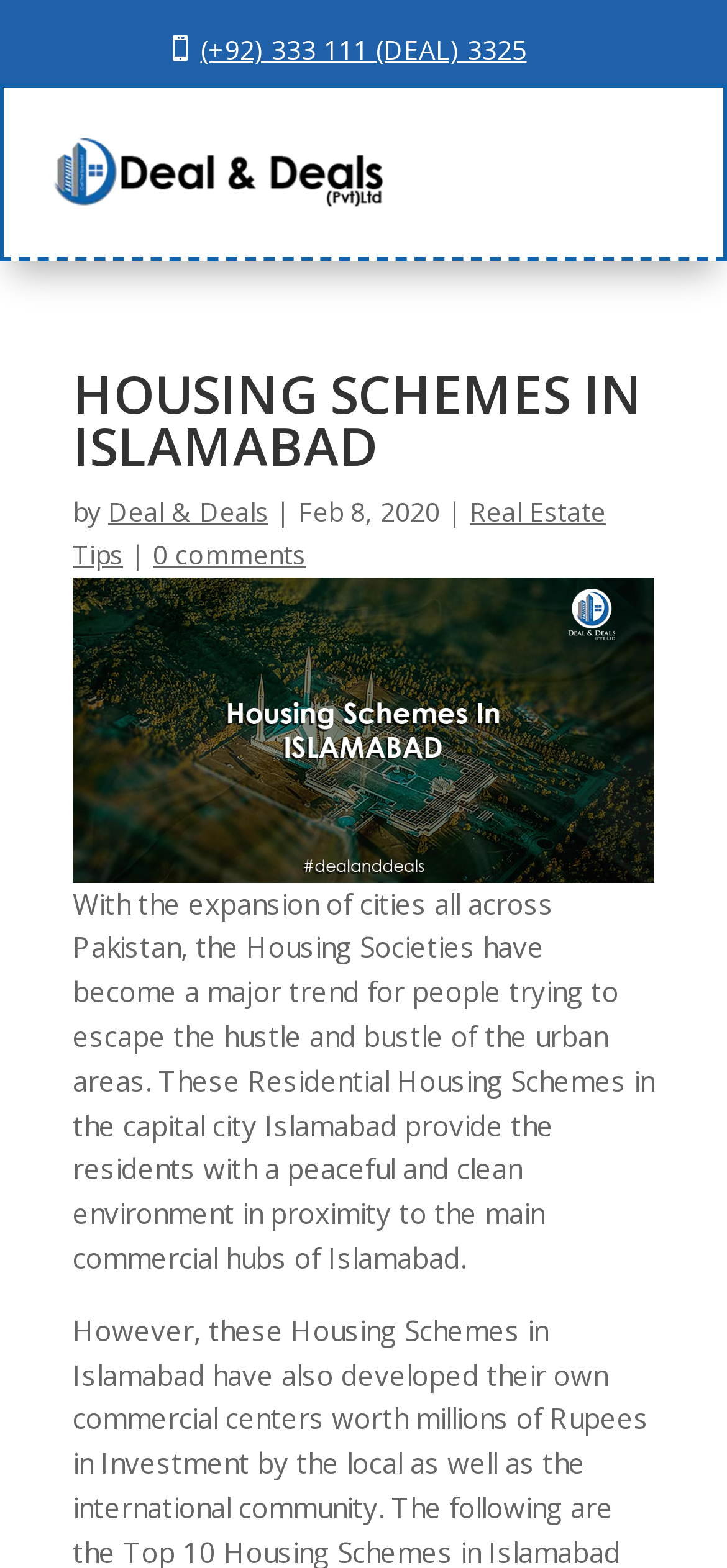Provide the bounding box coordinates of the HTML element described by the text: "Real Estate Tips". The coordinates should be in the format [left, top, right, bottom] with values between 0 and 1.

[0.1, 0.314, 0.833, 0.365]